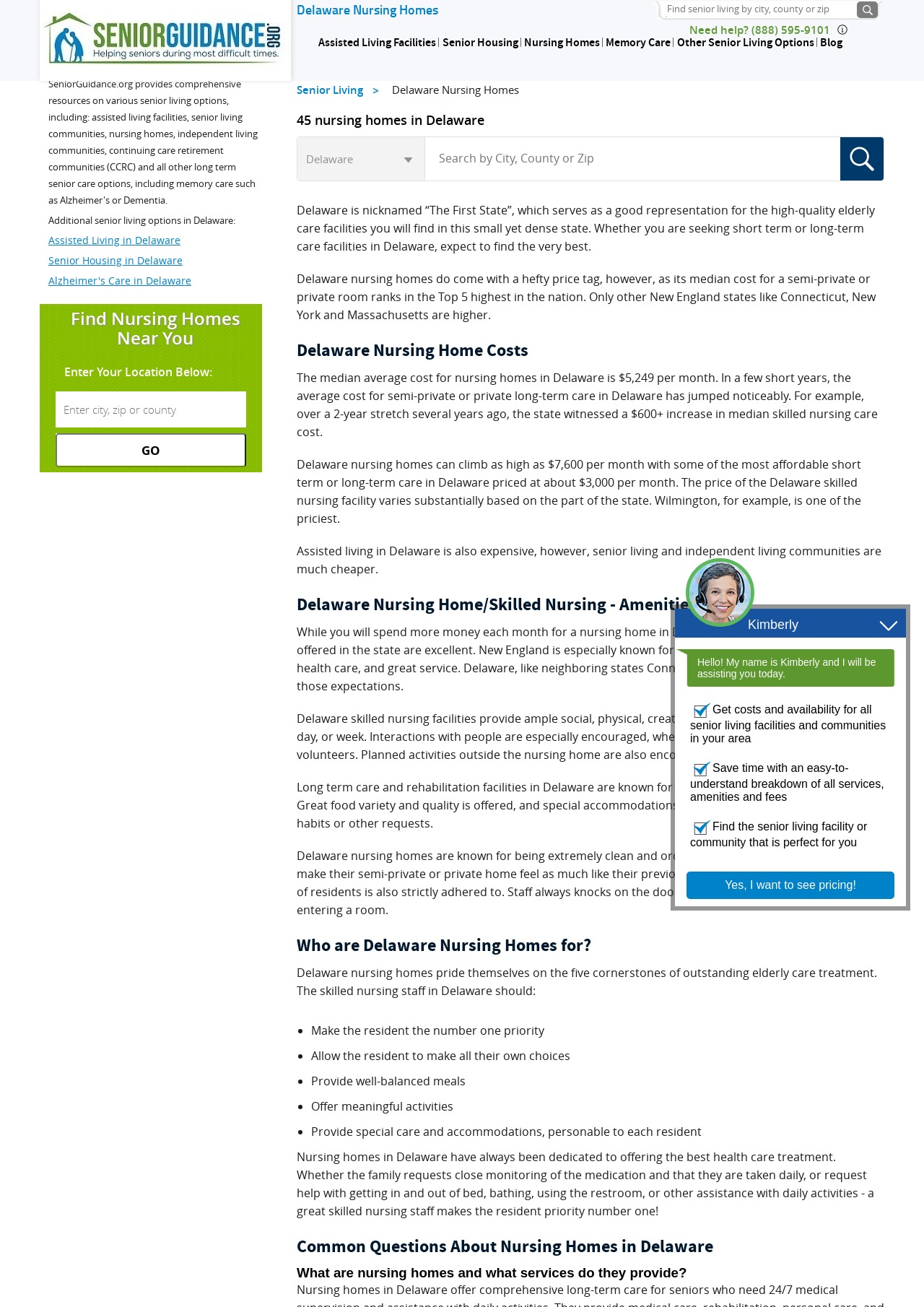Please extract the title of the webpage.

Delaware Nursing Homes